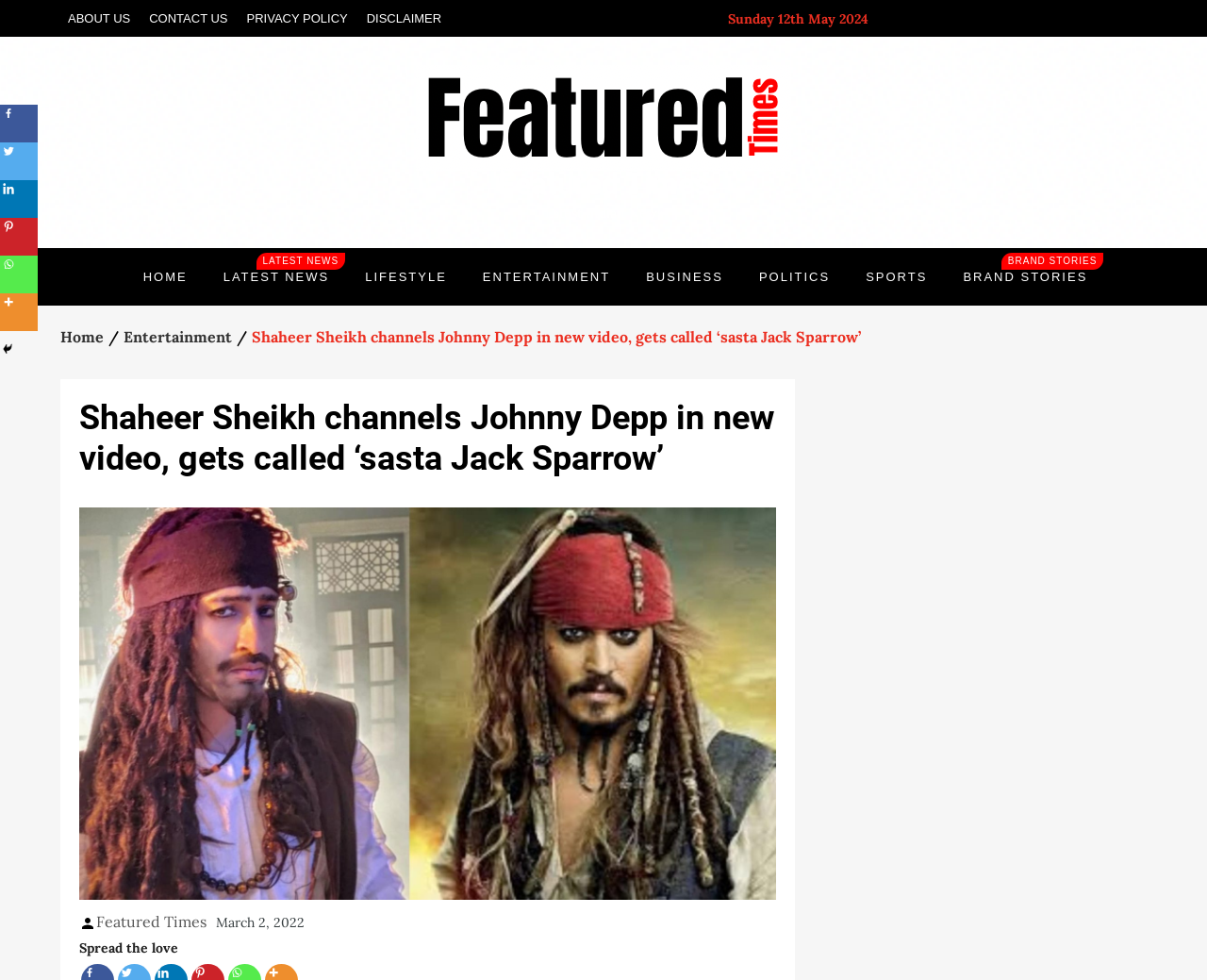Provide the bounding box coordinates of the section that needs to be clicked to accomplish the following instruction: "Go to HOME."

[0.105, 0.253, 0.168, 0.312]